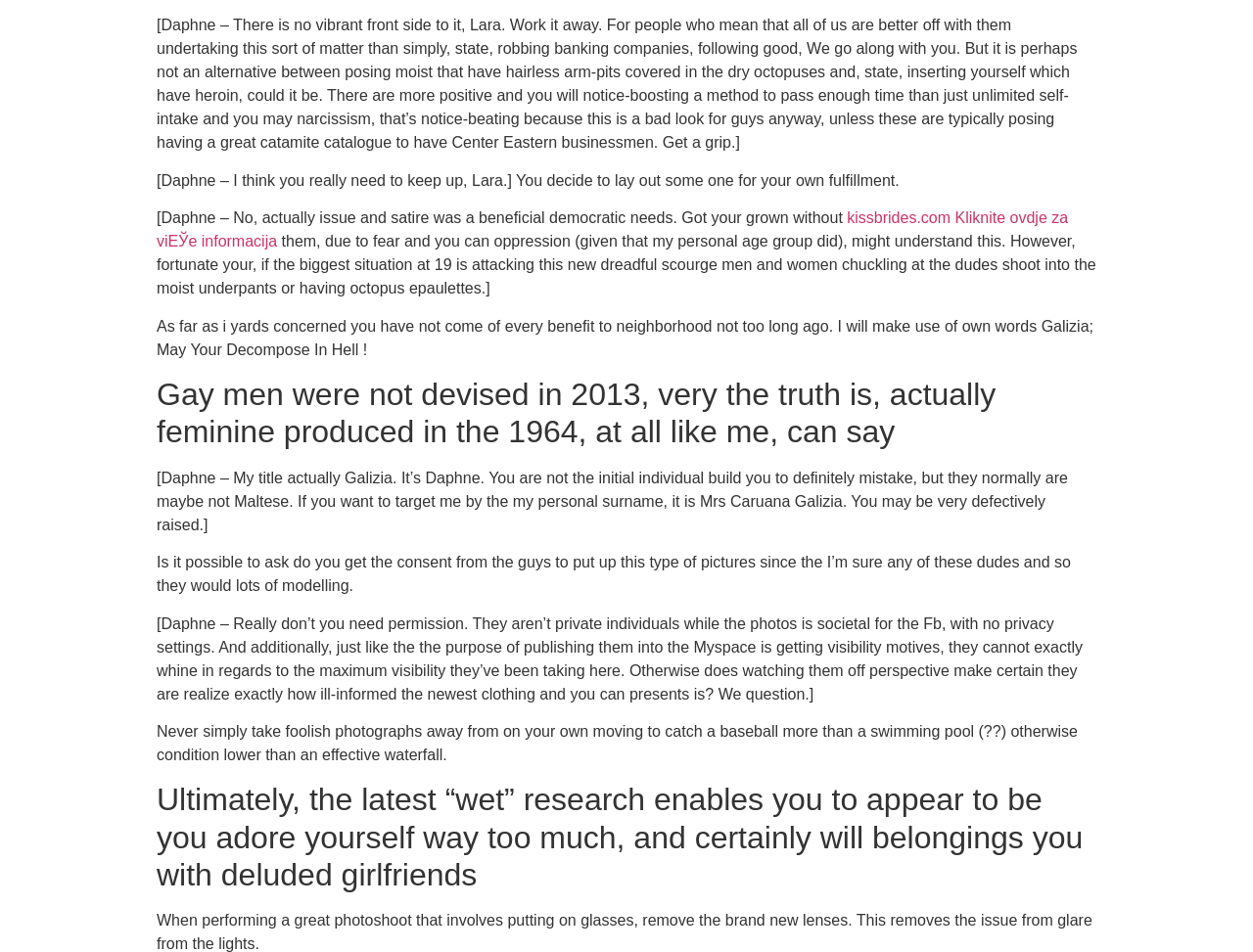Use a single word or phrase to answer the question: 
Who is the author of the conversation?

Daphne